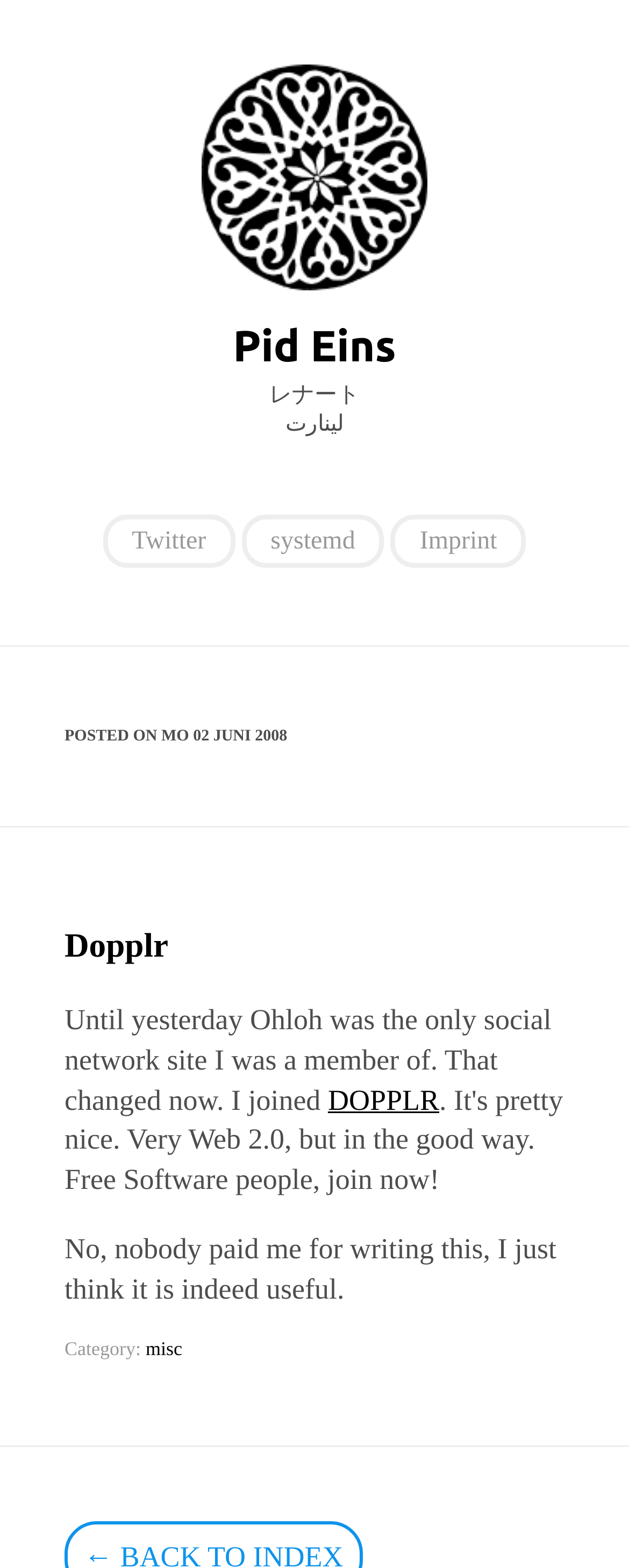Create an elaborate caption for the webpage.

This webpage is a personal blog belonging to Lennart Poettering, featuring his posts and writings. At the top, there is a logo image on the left, accompanied by a heading "Pid Eins" on the right. Below the logo, there are three lines of text: "レナート" and "ﻟﻴﻨﺎﺭﺕ", which appear to be the author's name in different languages. 

On the same level, there are three links: "Twitter" on the left, "systemd" in the middle, and "Imprint" on the right. 

Below these elements, there is a header section with the text "POSTED ON MO 02 JUNI 2008". 

The main content of the webpage is an article section, which starts with a heading "Dopplr" followed by a link to "Dopplr". The article's text begins with "Until yesterday Ohloh was the only social network site I was a member of. That changed now. I joined" and continues with more paragraphs. There is another link to "DOPPLR" in the middle of the article. The text concludes with a statement "No, nobody paid me for writing this, I just think it is indeed useful." 

At the bottom of the article, there is a category section with the text "Category:" followed by a link to "misc".